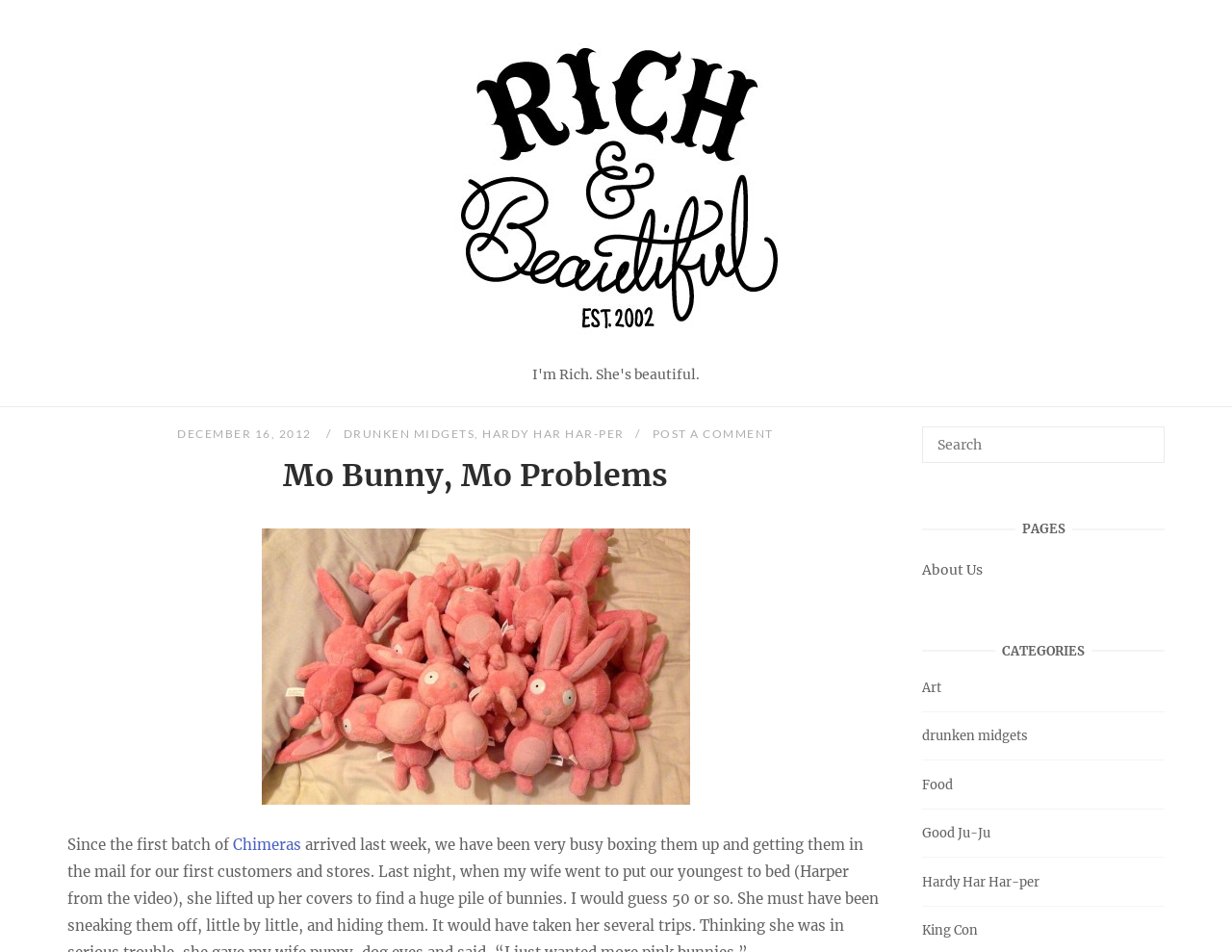What is the purpose of the search box?
Answer the question with a detailed and thorough explanation.

The search box is located on the right side of the webpage, and its placeholder text is 'Search for', indicating that users can input keywords to search for specific content within the website.